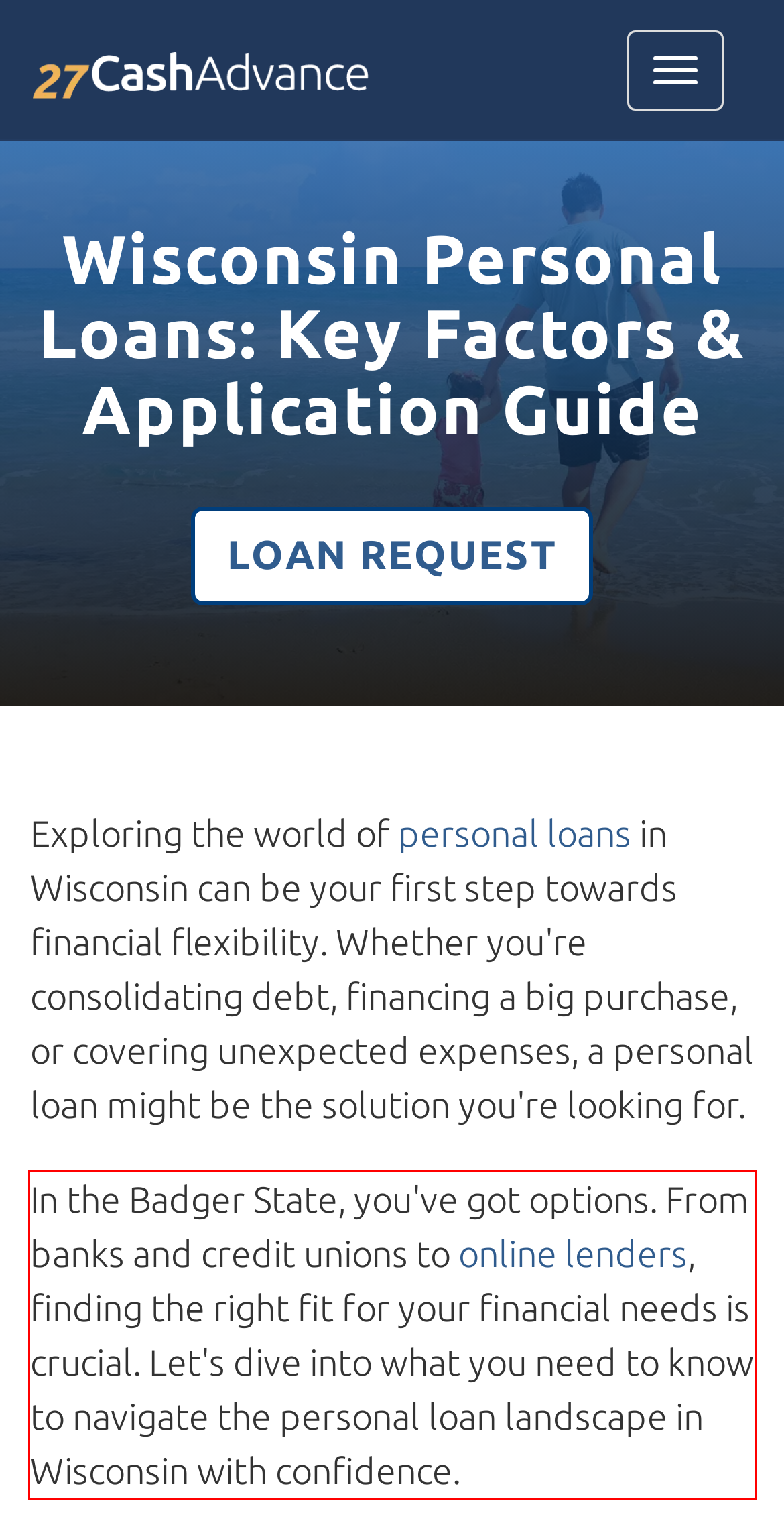From the given screenshot of a webpage, identify the red bounding box and extract the text content within it.

In the Badger State, you've got options. From banks and credit unions to online lenders, finding the right fit for your financial needs is crucial. Let's dive into what you need to know to navigate the personal loan landscape in Wisconsin with confidence.